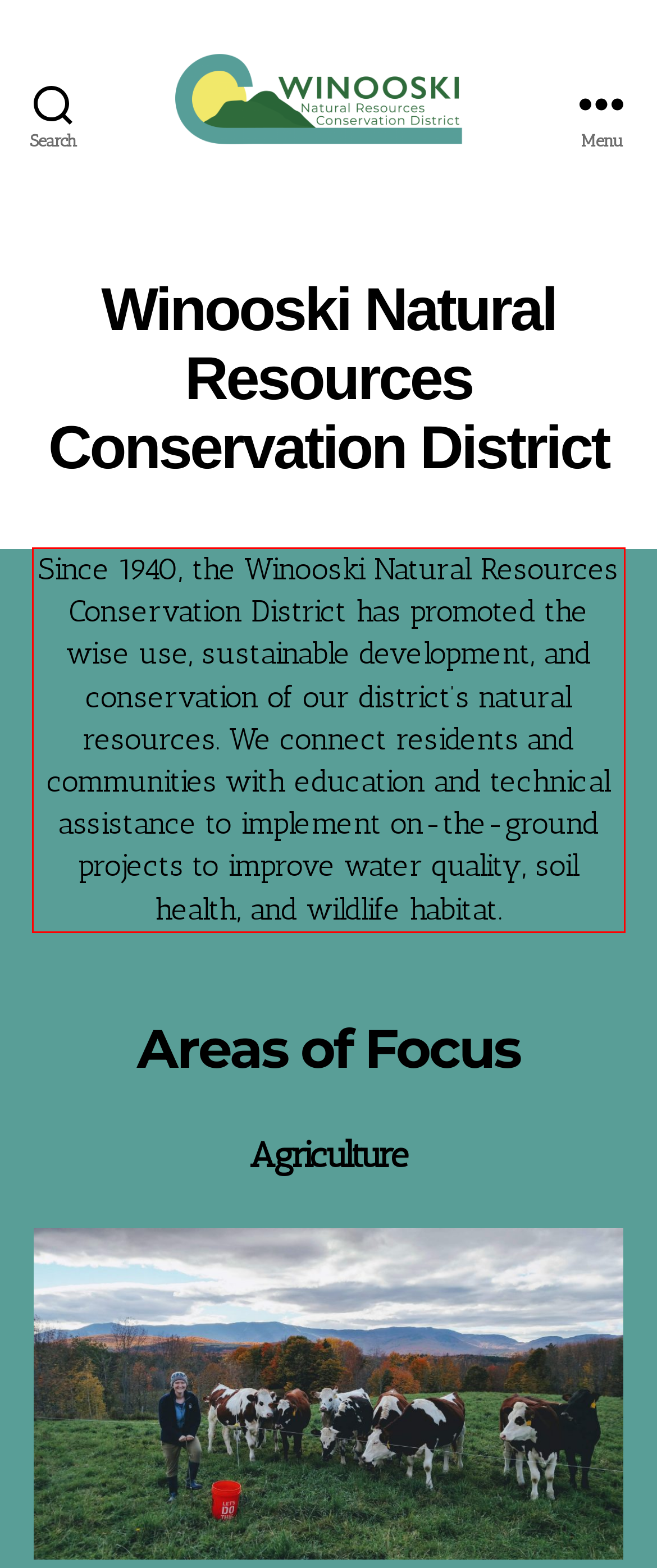Examine the screenshot of the webpage, locate the red bounding box, and generate the text contained within it.

Since 1940, the Winooski Natural Resources Conservation District has promoted the wise use, sustainable development, and conservation of our district’s natural resources. We connect residents and communities with education and technical assistance to implement on-the-ground projects to improve water quality, soil health, and wildlife habitat.